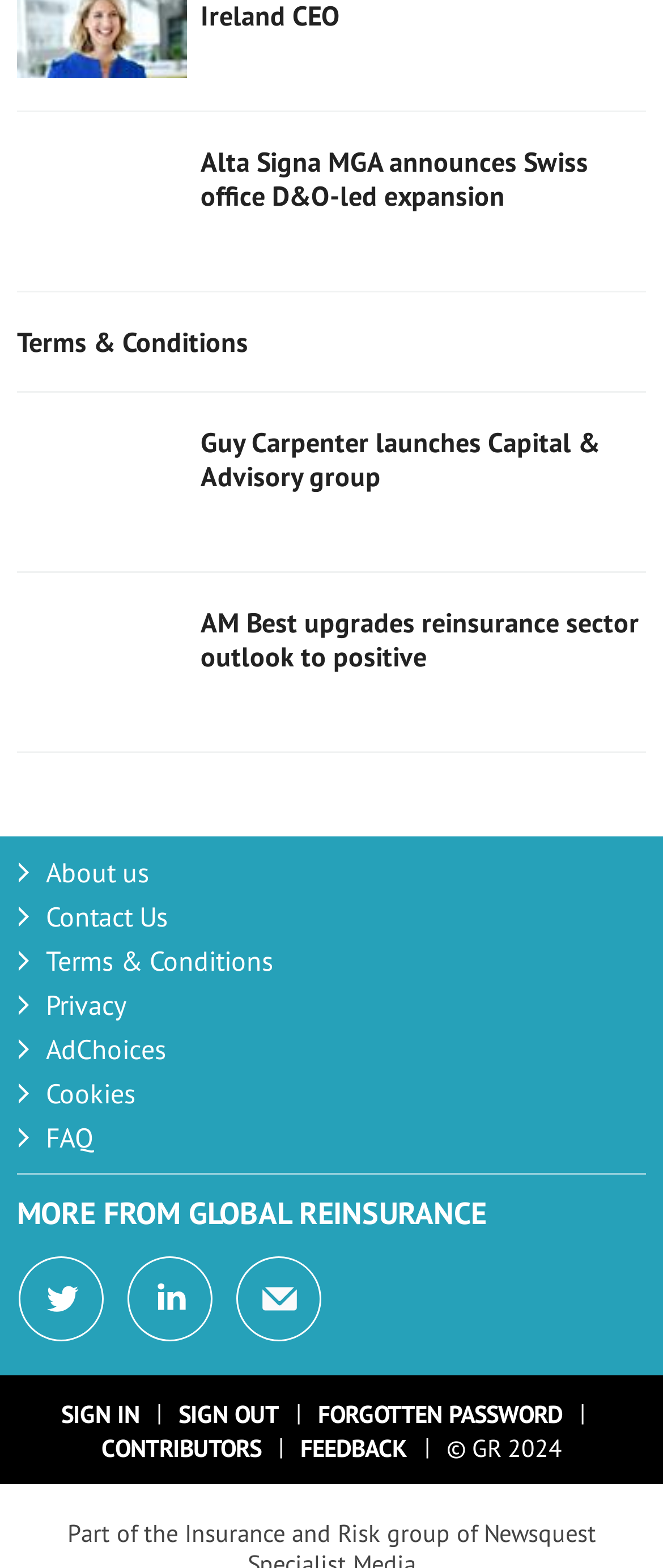What is the copyright year mentioned on the webpage?
Using the image, elaborate on the answer with as much detail as possible.

I found a StaticText element with the text '© GR 2024', which indicates that the copyright year mentioned on the webpage is 2024.